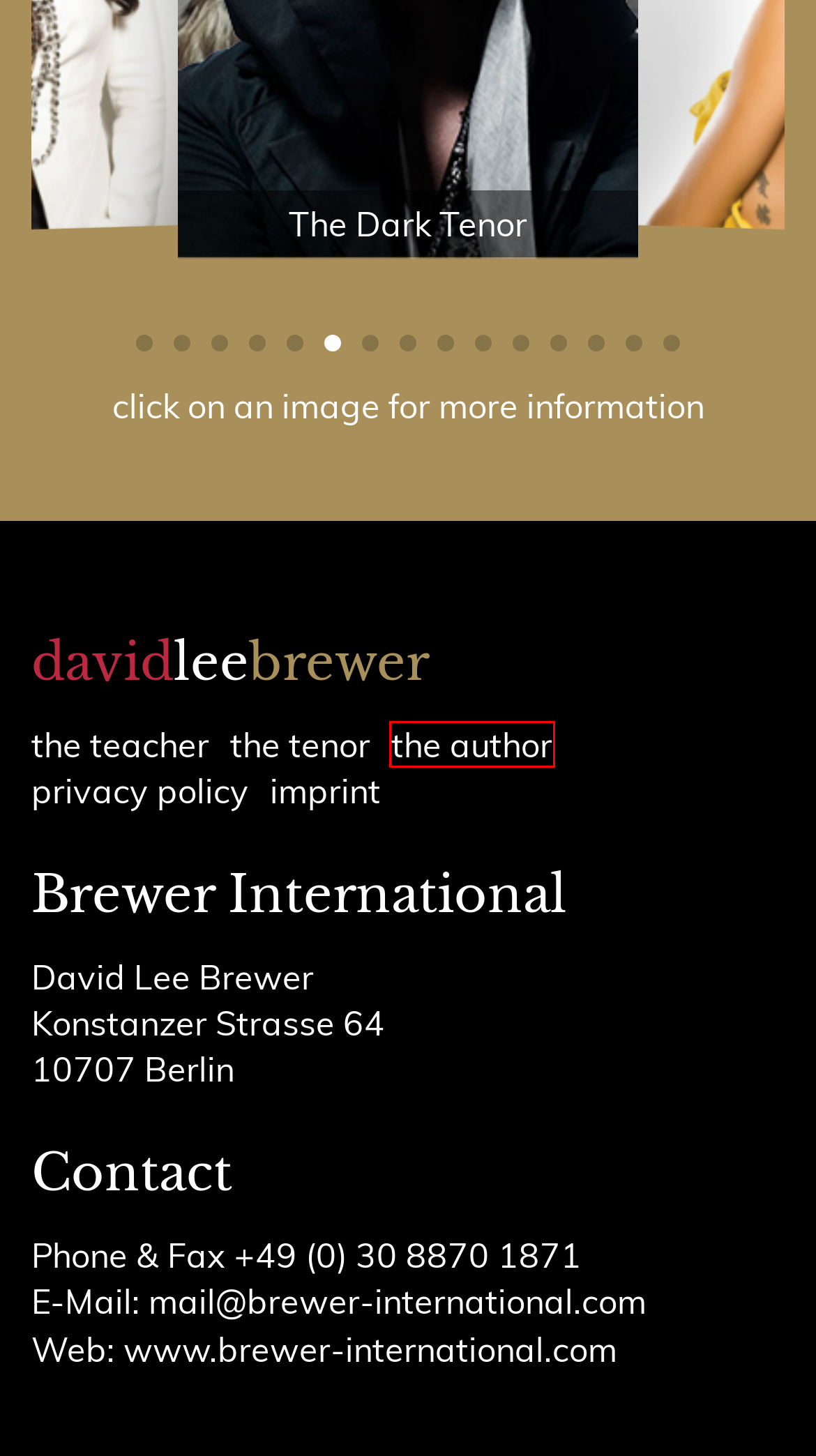Observe the screenshot of a webpage with a red bounding box highlighting an element. Choose the webpage description that accurately reflects the new page after the element within the bounding box is clicked. Here are the candidates:
A. Dawn Robinson | brewer international
B. the tenor | brewer international
C. Beyoncé: Raising Genius | brewer international
D. Grace Risch | brewer international
E. Imprint | brewer international
F. Cindy Bao | brewer international
G. Vocal Coach | brewer international
H. Privacy policy | brewer international

C